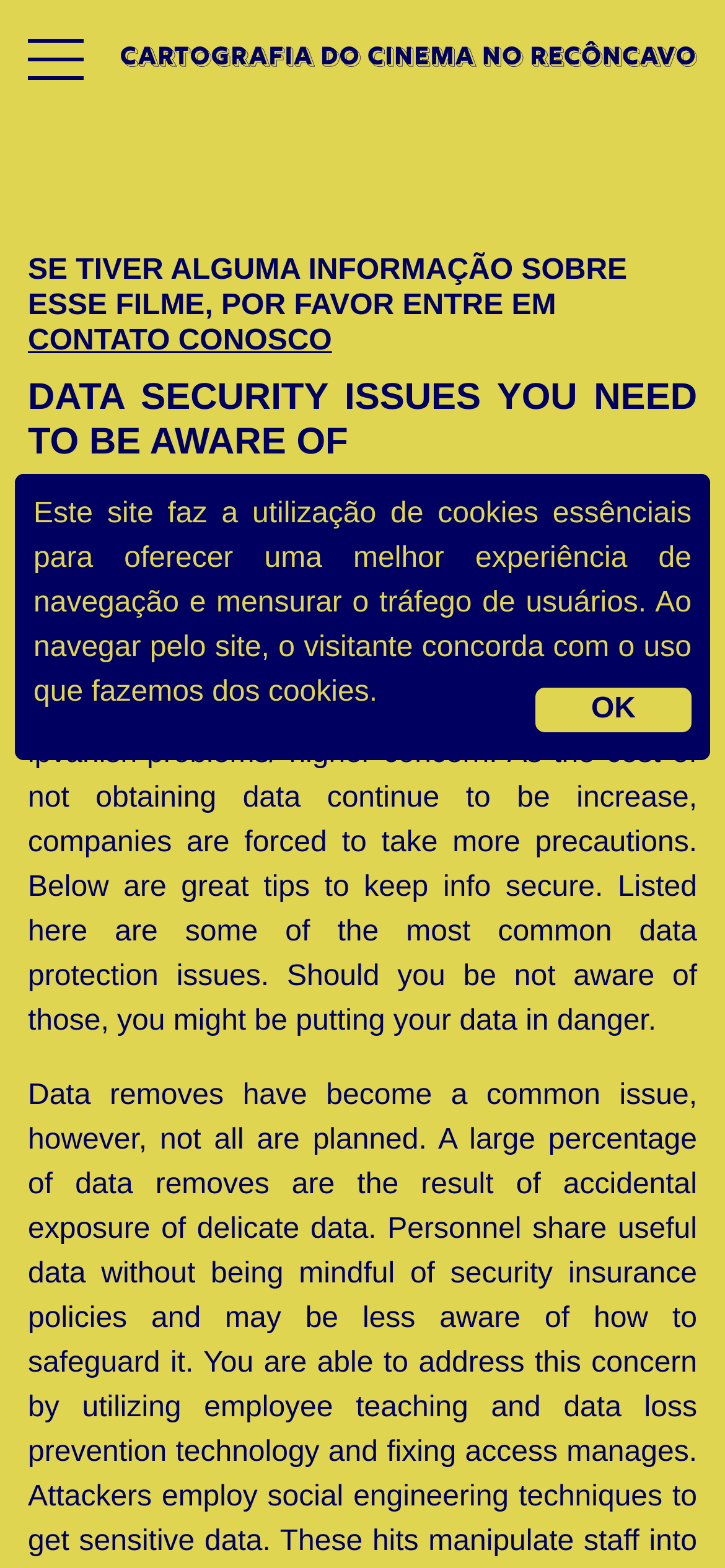Determine the bounding box for the HTML element described here: "Show Mobile Navigation". The coordinates should be given as [left, top, right, bottom] with each number being a float between 0 and 1.

None